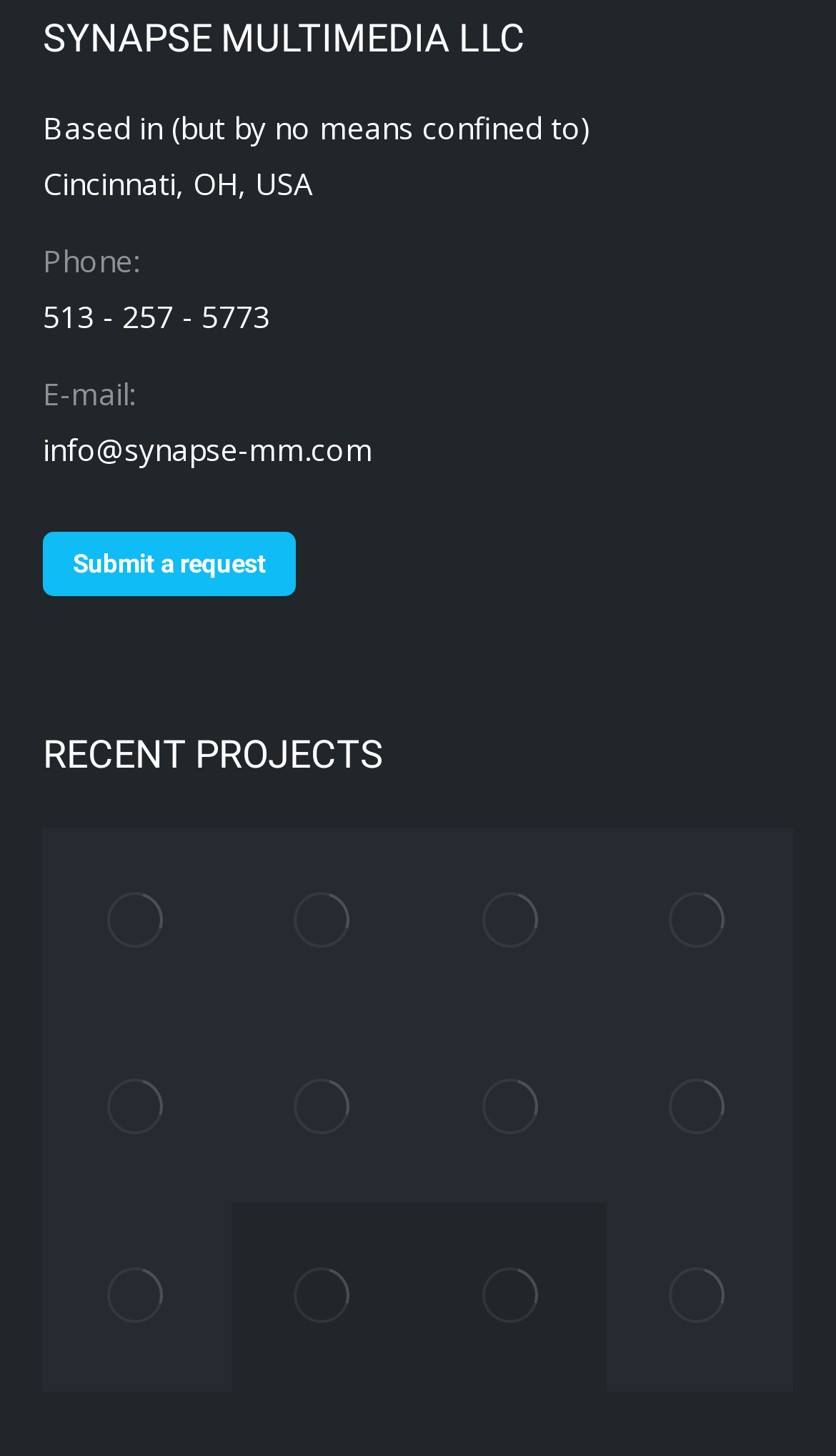Identify the bounding box for the given UI element using the description provided. Coordinates should be in the format (top-left x, top-left y, bottom-right x, bottom-right y) and must be between 0 and 1. Here is the description: title="Mobile X-ray Testimonial"

[0.051, 0.826, 0.276, 0.955]